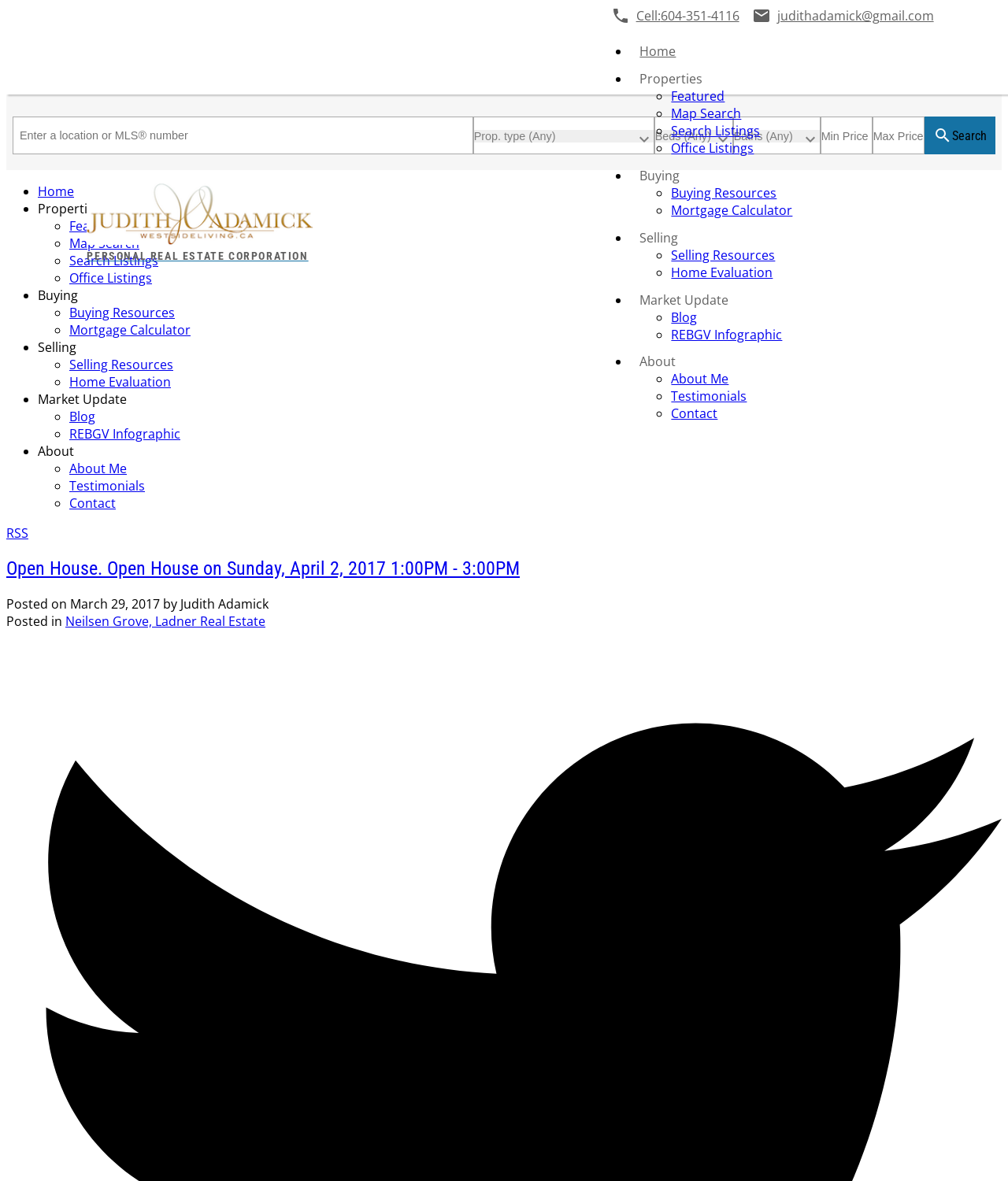Please locate the bounding box coordinates of the region I need to click to follow this instruction: "Click the 'Search' button".

[0.917, 0.099, 0.988, 0.131]